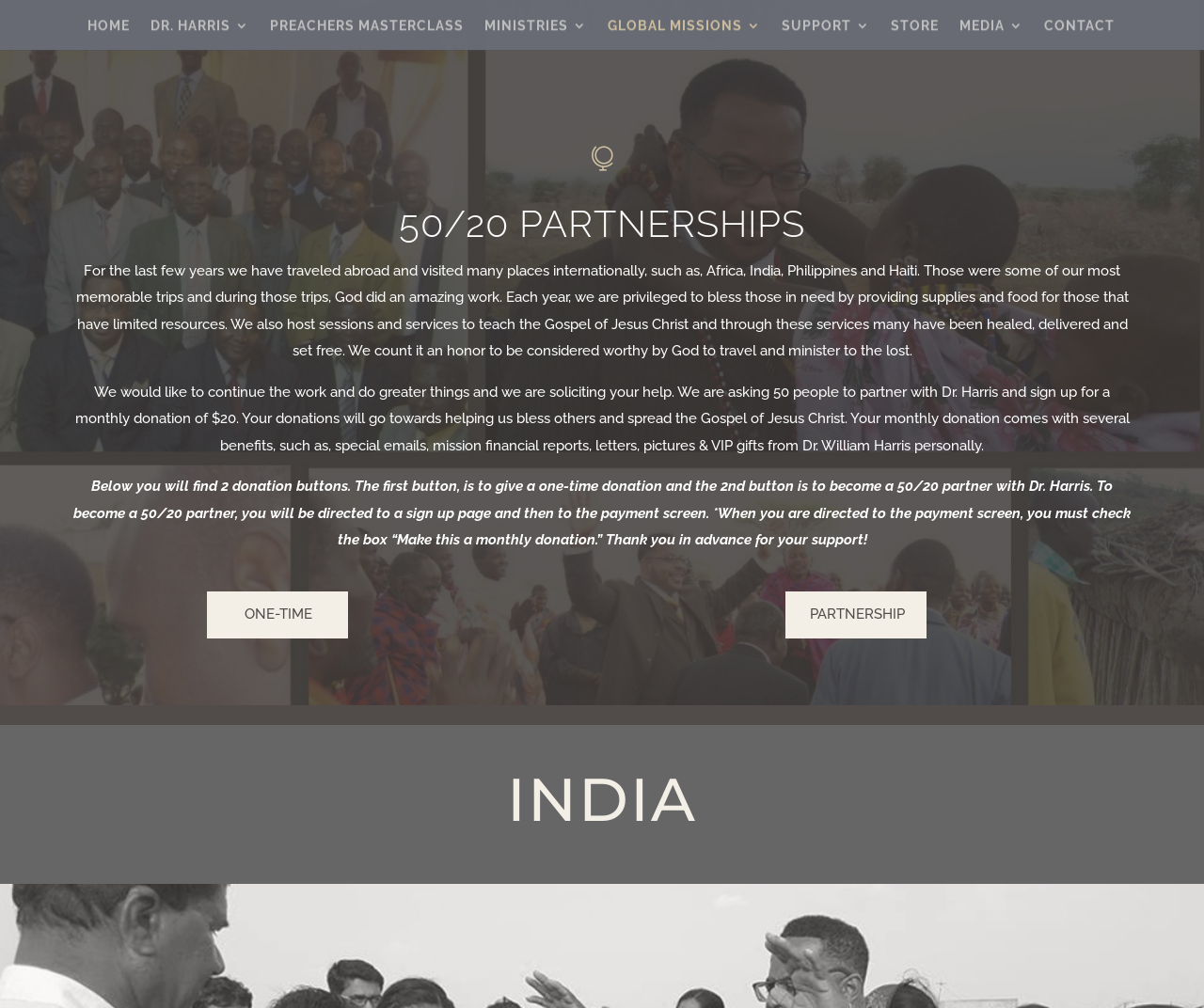Using the element description 50/20 PARTNERSHIPS, predict the bounding box coordinates for the UI element. Provide the coordinates in (top-left x, top-left y, bottom-right x, bottom-right y) format with values ranging from 0 to 1.

[0.331, 0.199, 0.669, 0.243]